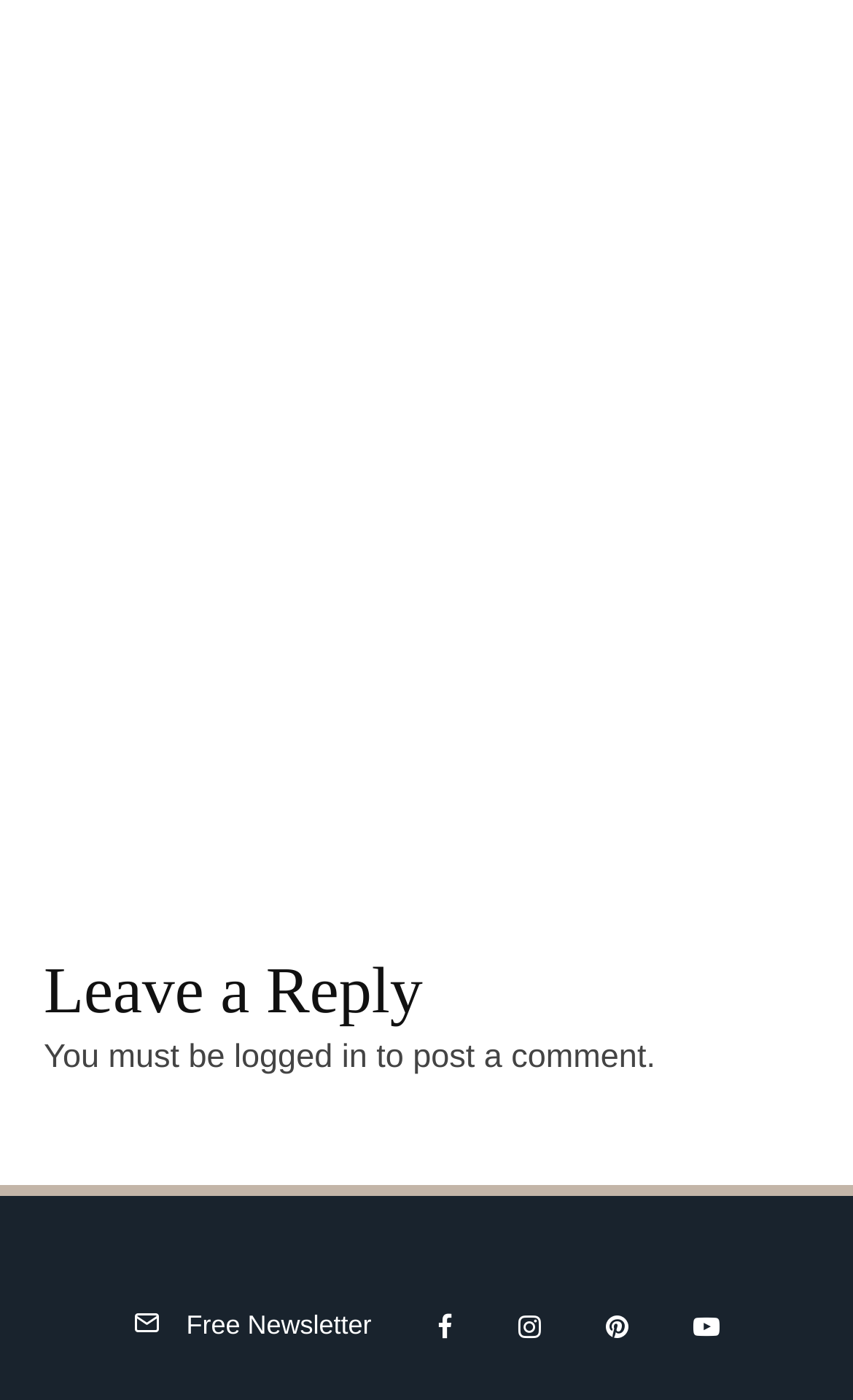What is the text above the 'logged in' link?
Based on the image, give a one-word or short phrase answer.

You must be